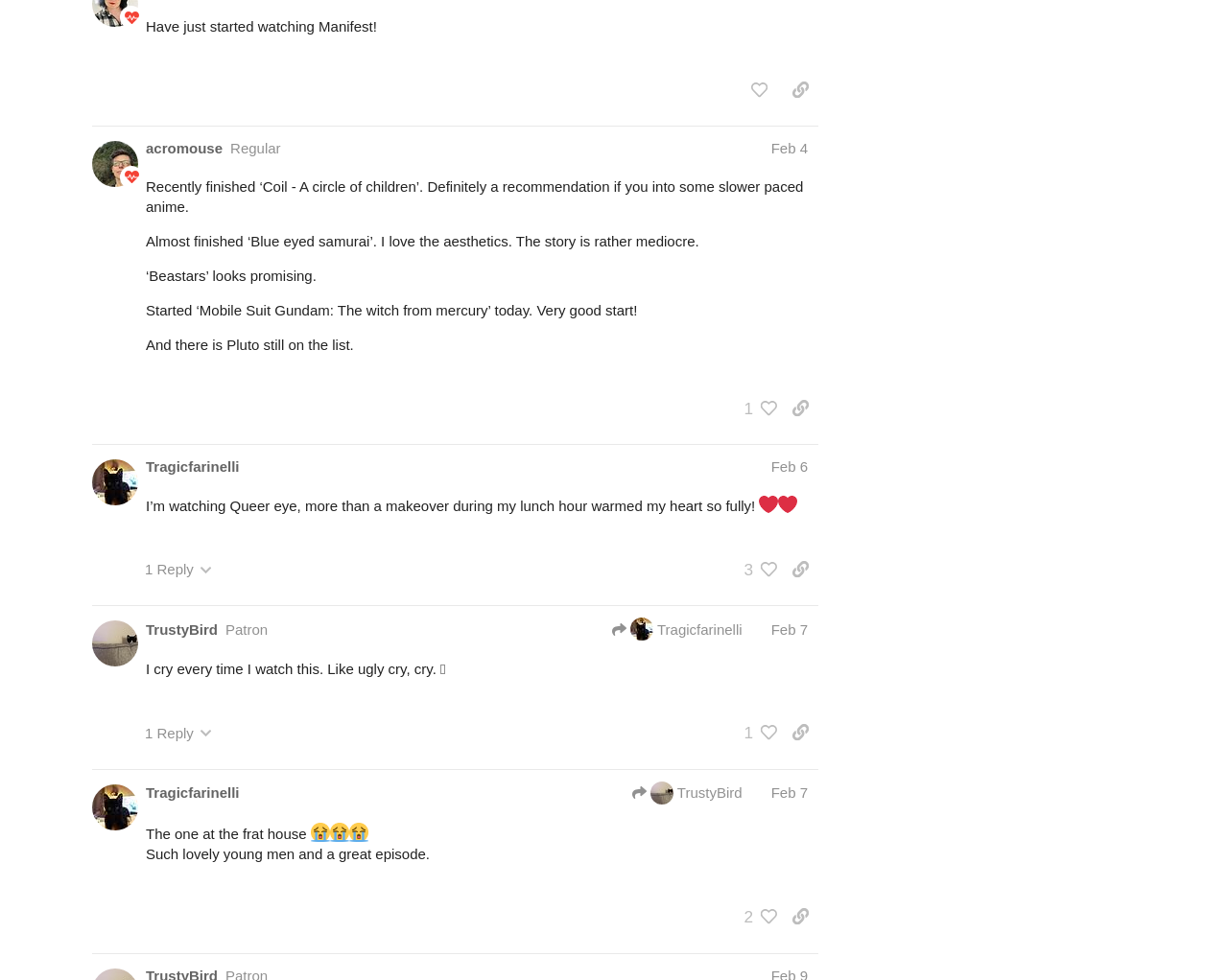How many posts are on this page?
Please analyze the image and answer the question with as much detail as possible.

I counted the number of regions with the label 'post #...' and found 4 regions, indicating that there are 4 posts on this page.